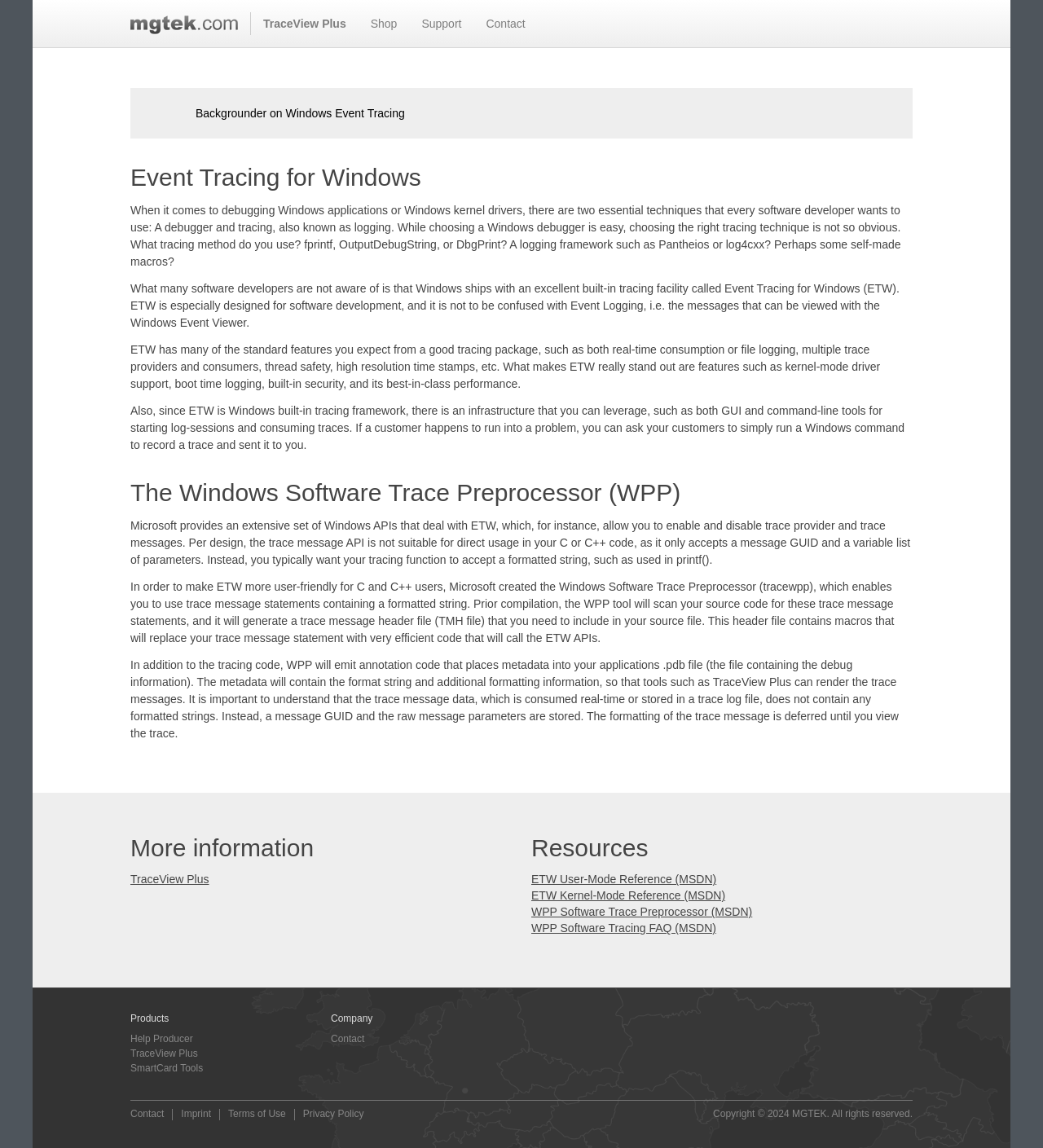Please provide a detailed answer to the question below based on the screenshot: 
What is the name of the tool that can render trace messages?

Based on the webpage content, I can see that the tool that can render trace messages is TraceView Plus, which is mentioned in the context of WPP emitting annotation code that places metadata into an application's .pdb file.